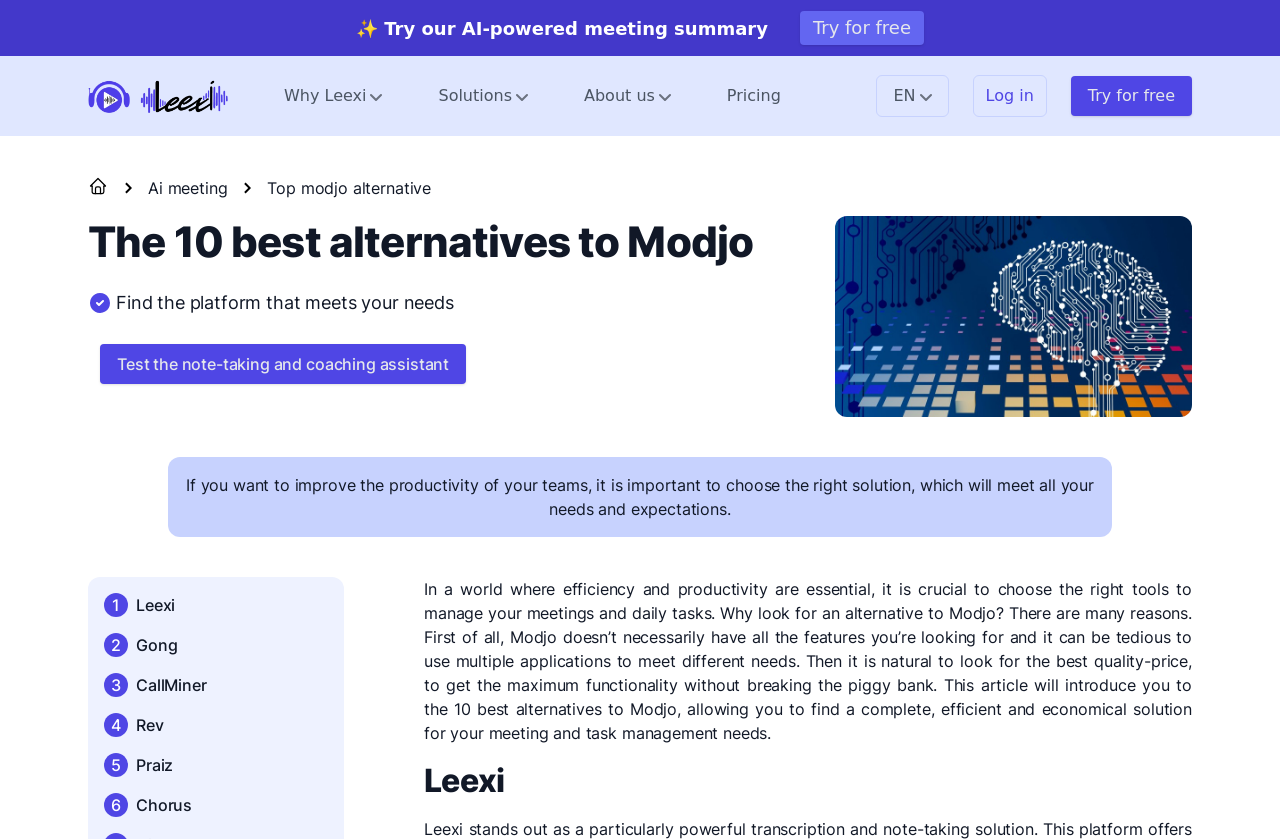What is the purpose of the 'Try for free' button?
Answer the question with a detailed explanation, including all necessary information.

The 'Try for free' button is located near the text '✨ Try our AI-powered meeting summary' at coordinates [0.625, 0.013, 0.722, 0.054], suggesting that the button is intended to allow users to try the AI-powered meeting summary for free.